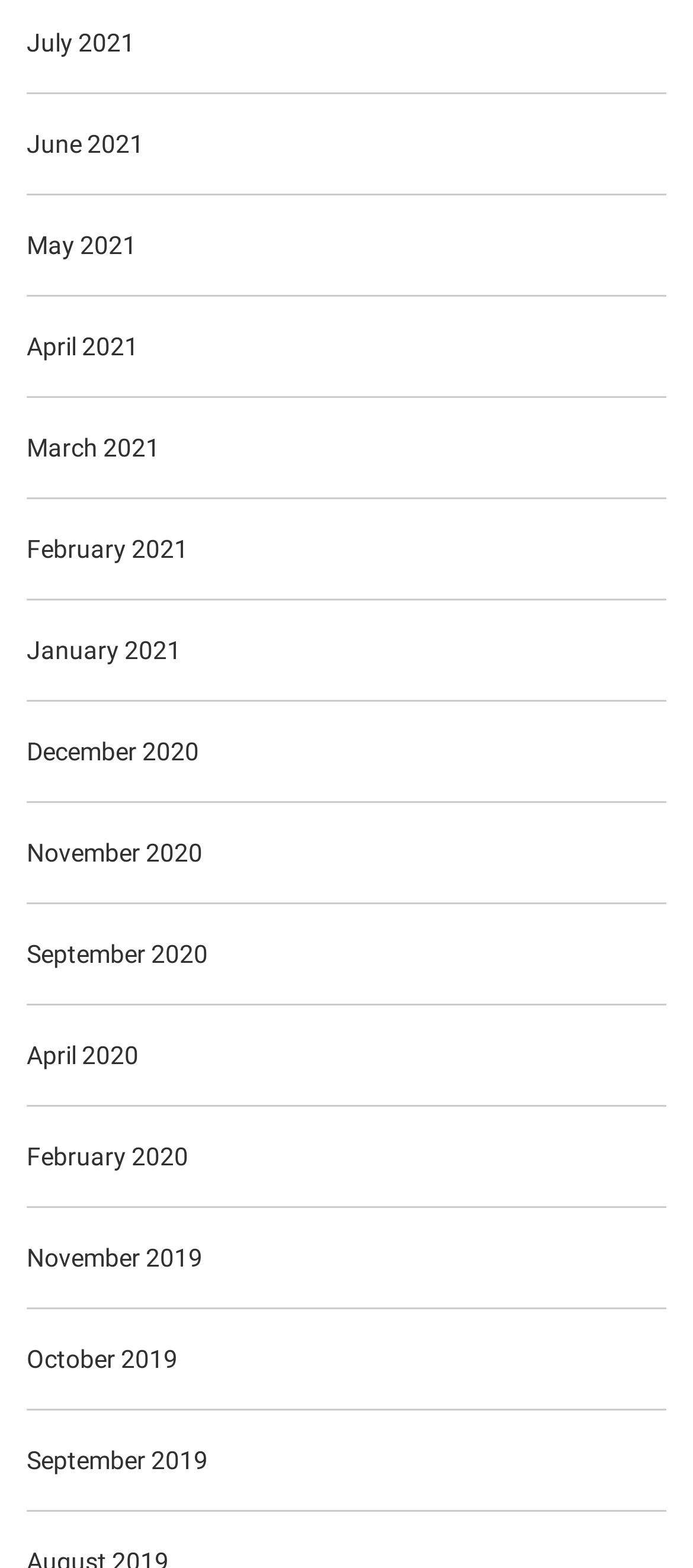Locate the bounding box coordinates of the element that needs to be clicked to carry out the instruction: "Explore art tours". The coordinates should be given as four float numbers ranging from 0 to 1, i.e., [left, top, right, bottom].

None